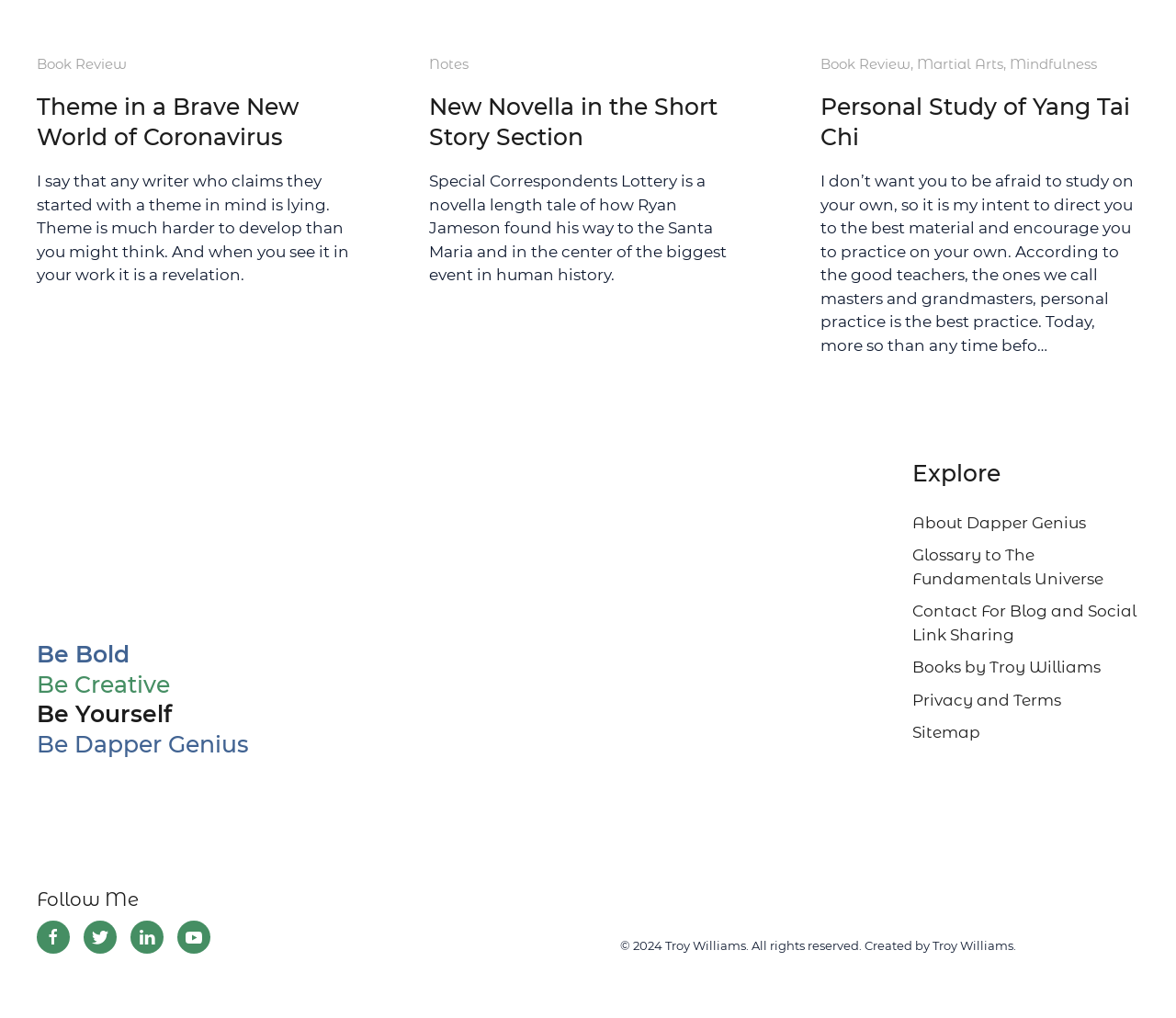Find the bounding box coordinates of the element's region that should be clicked in order to follow the given instruction: "Follow the author on social media". The coordinates should consist of four float numbers between 0 and 1, i.e., [left, top, right, bottom].

[0.111, 0.905, 0.139, 0.937]